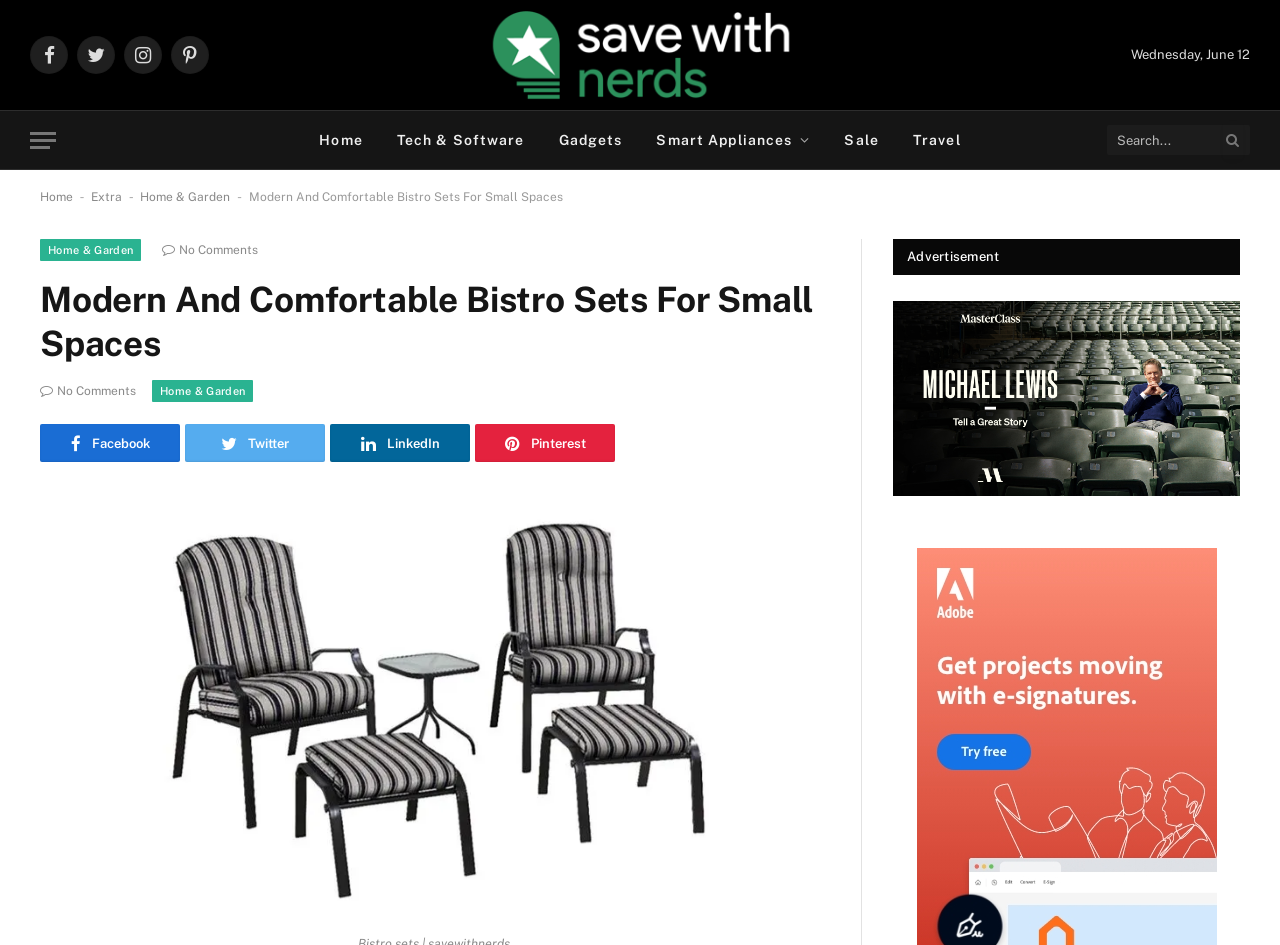Point out the bounding box coordinates of the section to click in order to follow this instruction: "Go to Home page".

[0.236, 0.117, 0.297, 0.179]